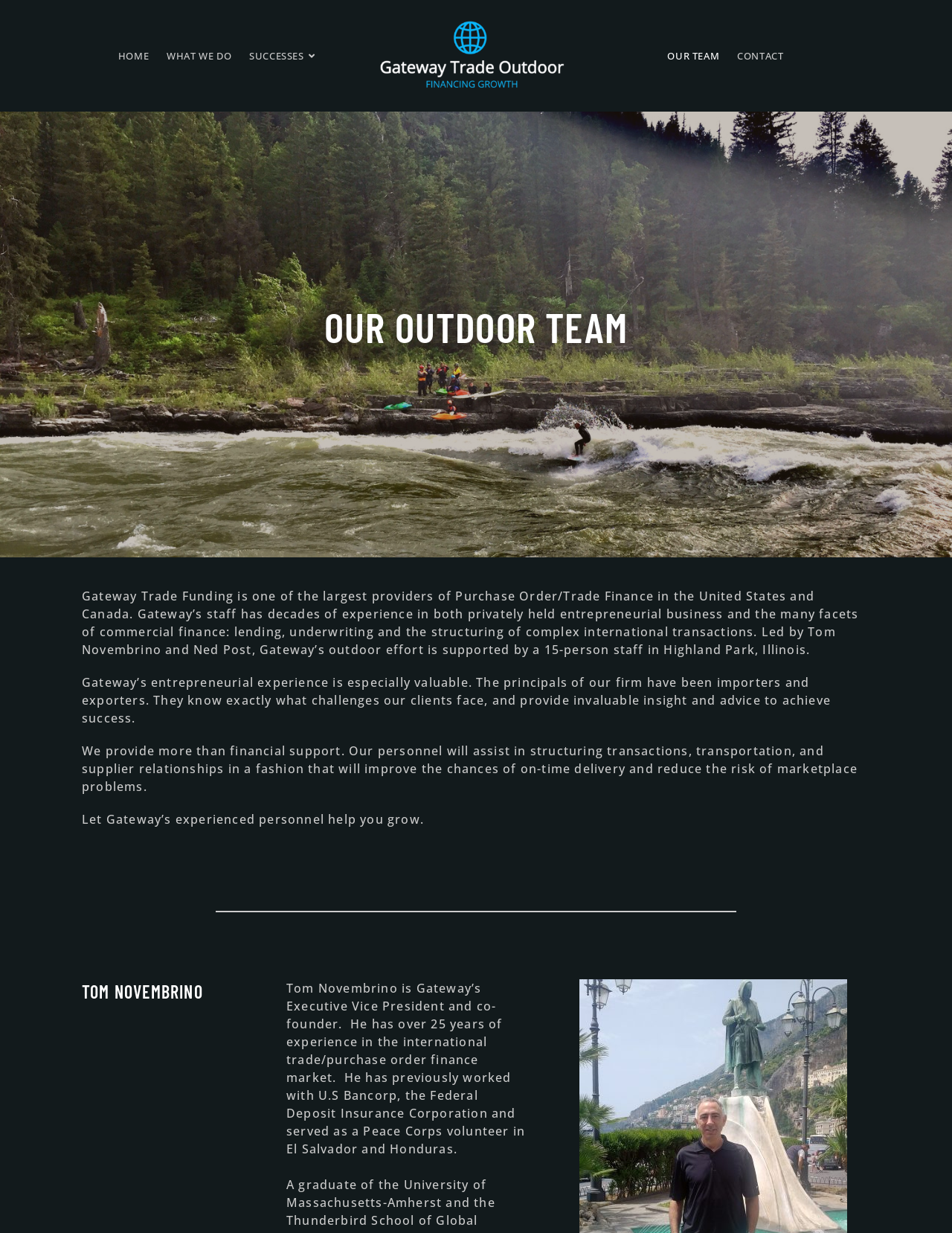Identify the main heading from the webpage and provide its text content.

OUR OUTDOOR TEAM